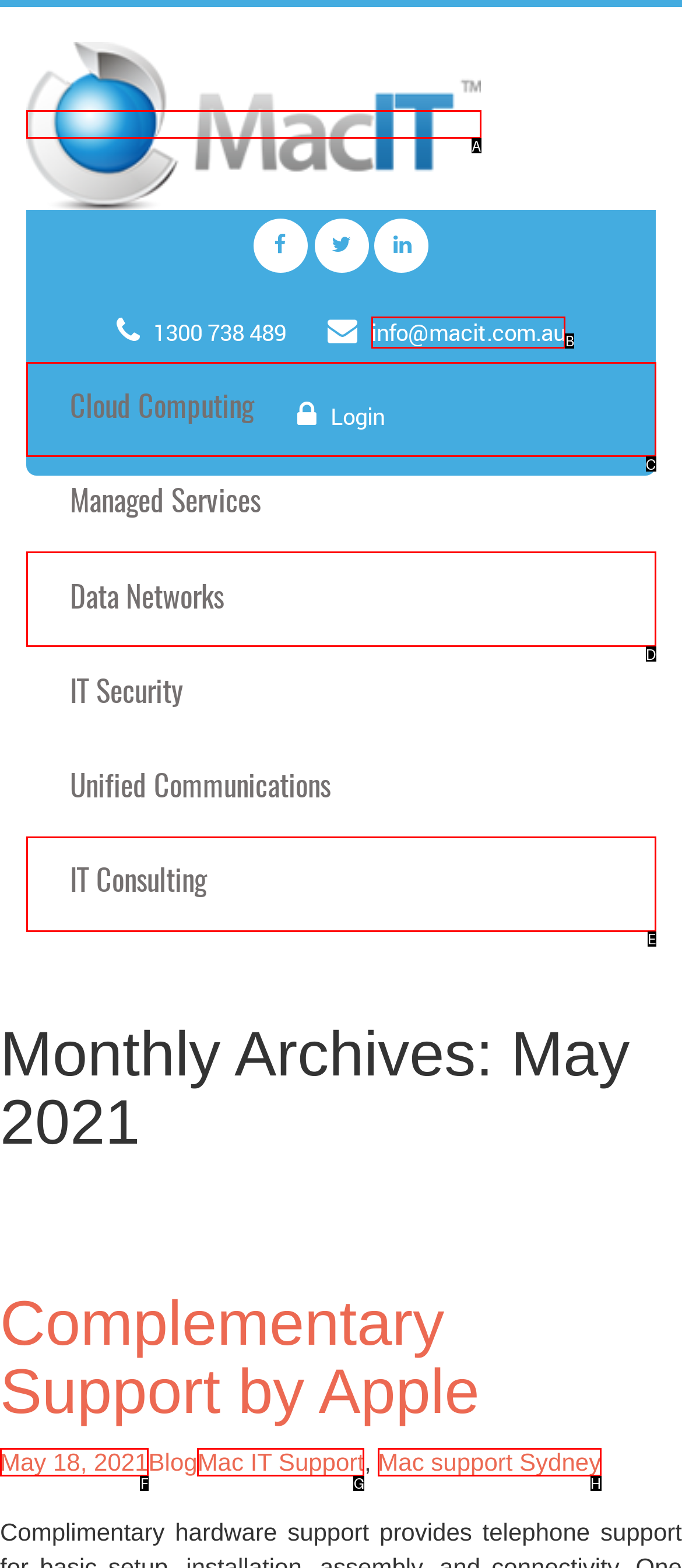Among the marked elements in the screenshot, which letter corresponds to the UI element needed for the task: Send an email to info@macit.com.au?

B